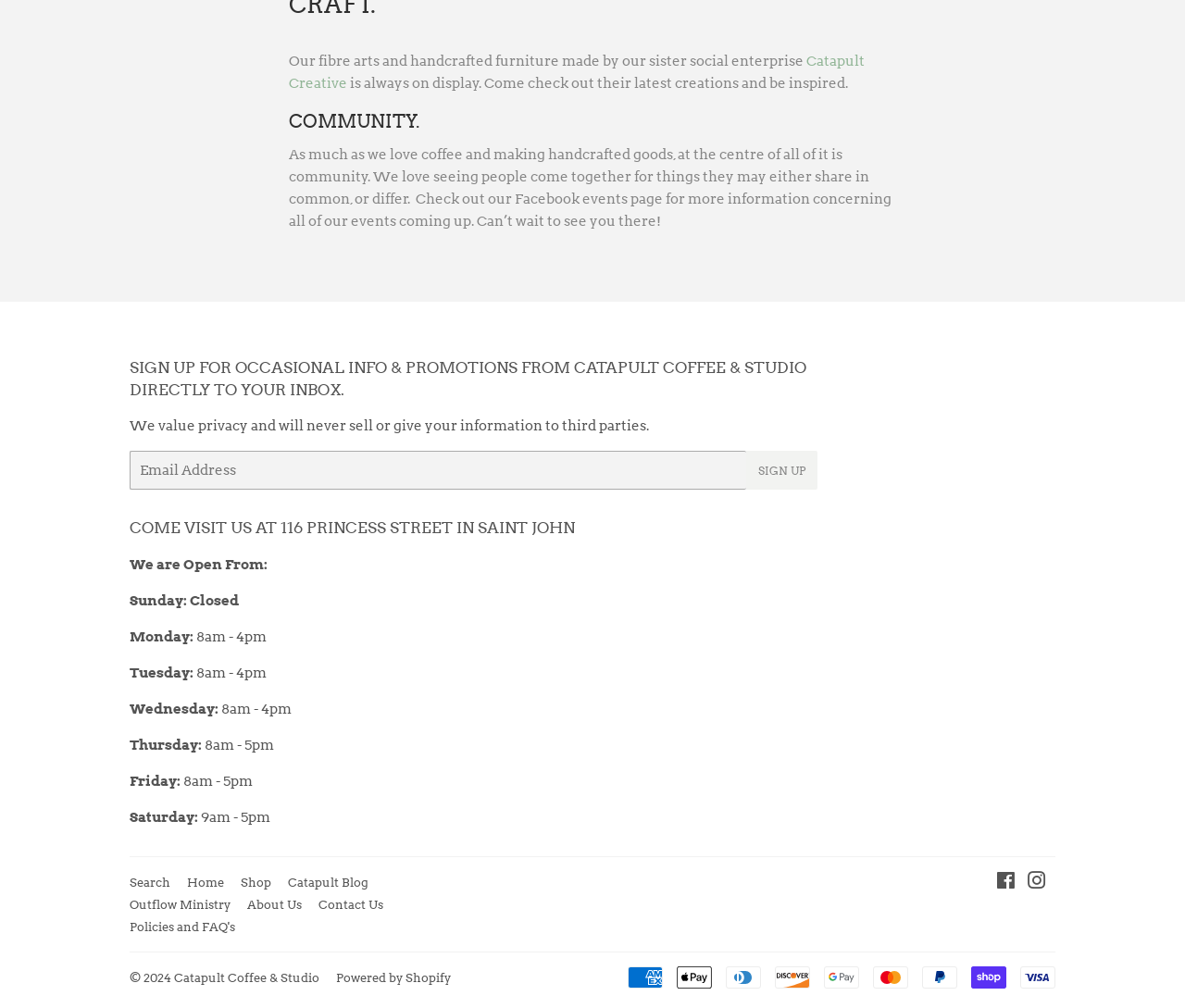Please find the bounding box coordinates of the section that needs to be clicked to achieve this instruction: "Check out the Facebook events page".

[0.243, 0.145, 0.752, 0.228]